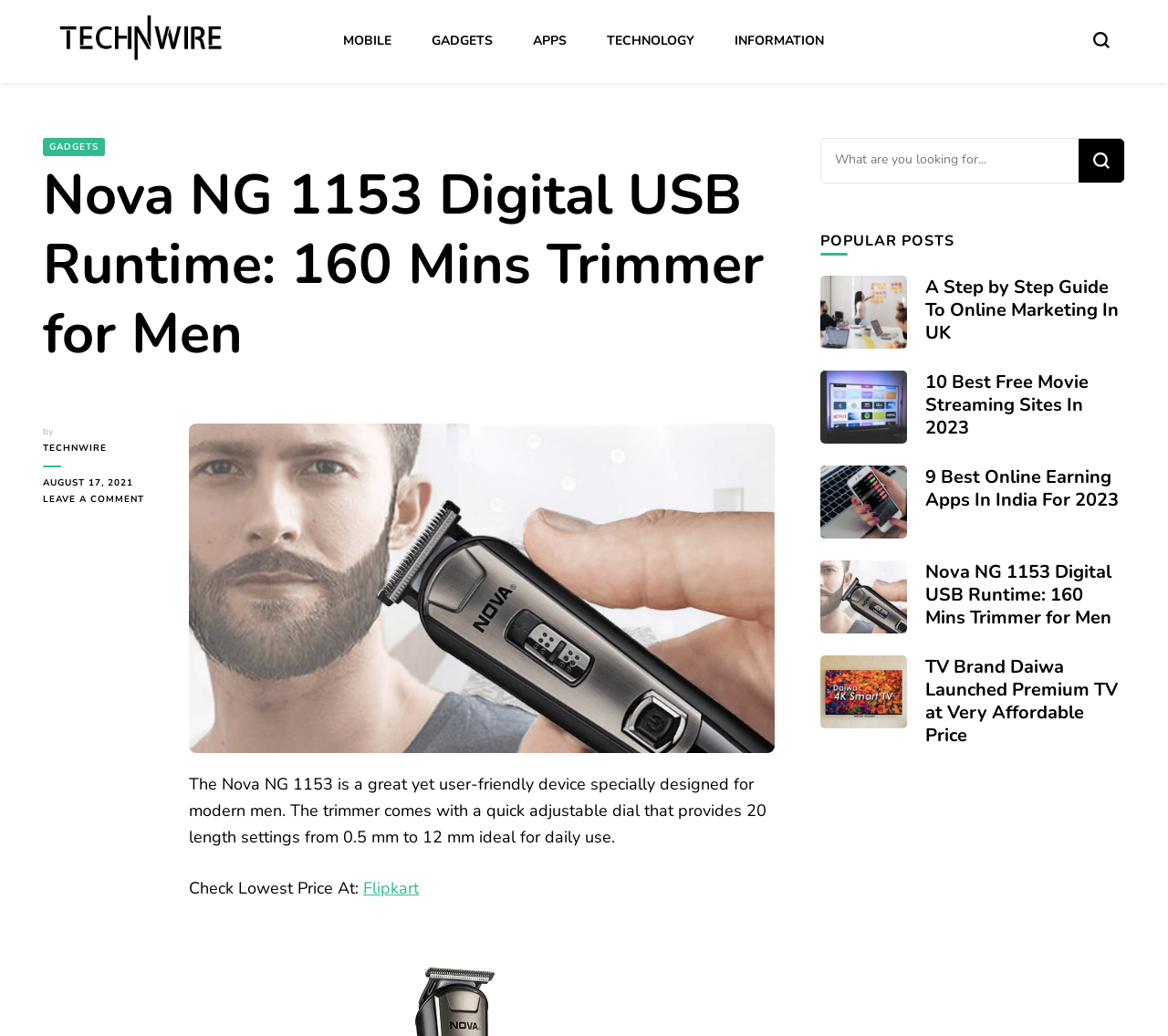Determine and generate the text content of the webpage's headline.

Nova NG 1153 Digital USB Runtime: 160 Mins Trimmer for Men